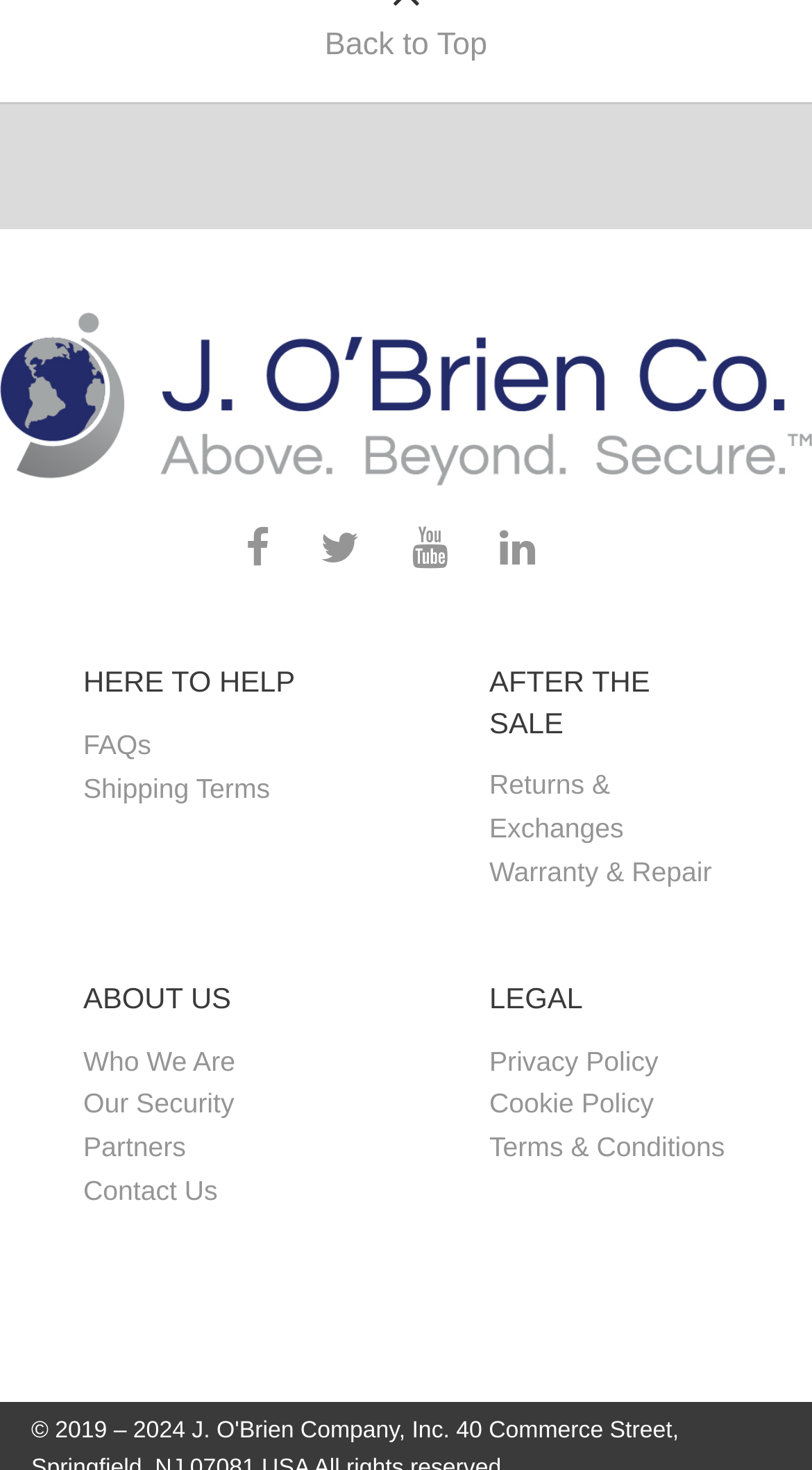Answer the question briefly using a single word or phrase: 
What is the purpose of the 'HERE TO HELP' section?

FAQs and Shipping Terms